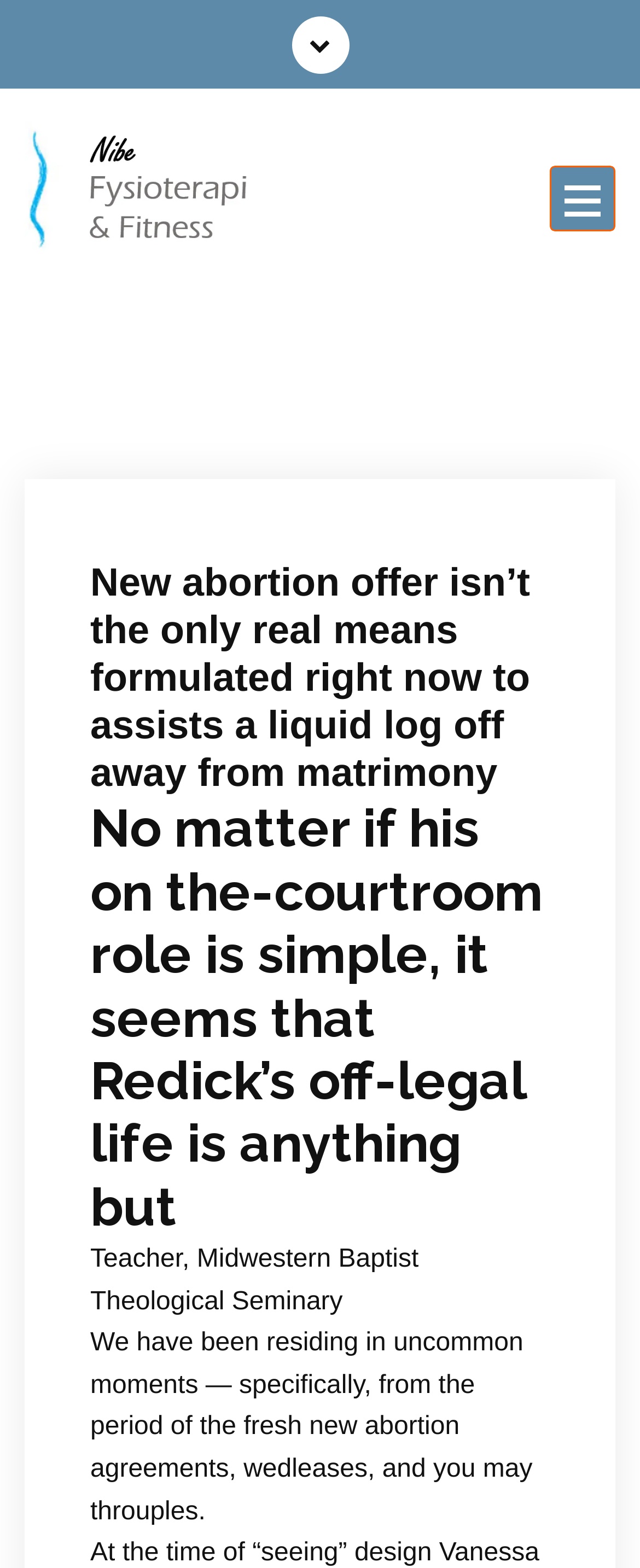Create a detailed narrative describing the layout and content of the webpage.

The webpage appears to be an article or blog post discussing topics related to abortion, marriage, and relationships. At the top of the page, there is a button with an icon, likely a navigation or menu button. To the right of this button, there is a link, although its text is not specified. On the opposite side of the page, there is another button, possibly a share or like button.

Below these top-level elements, the page is divided into sections, each with its own heading. The first heading matches the meta description and seems to be the title of the article. The second heading discusses the off-court life of someone named Redick, suggesting that the article may touch on celebrity news or sports.

Underneath these headings, there are two blocks of static text. The first identifies the author as a teacher at Midwestern Baptist Theological Seminary. The second block of text appears to be a paragraph discussing the current state of relationships, mentioning "abortion agreements, wedleases, and throuples" as signs of unusual times.

Overall, the webpage seems to be a written article or blog post with a focus on social issues and relationships.